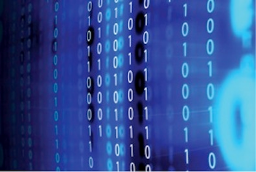Describe all the elements and aspects of the image comprehensively.

The image features a visually striking representation of binary code, set against a deep blue backdrop. The digits "0" and "1" are displayed prominently, cascading like digital rain. This imagery symbolizes the foundational elements of computing and computer science, emphasizing how binary code serves as the core language of all digital systems. The vibrant hues enhance the futuristic and technological aesthetic, making it a fitting visual for topics related to information technology, programming, and the underlying mechanisms of computers. This depiction encapsulates the essence of how data is processed and communicated in the realm of technology.